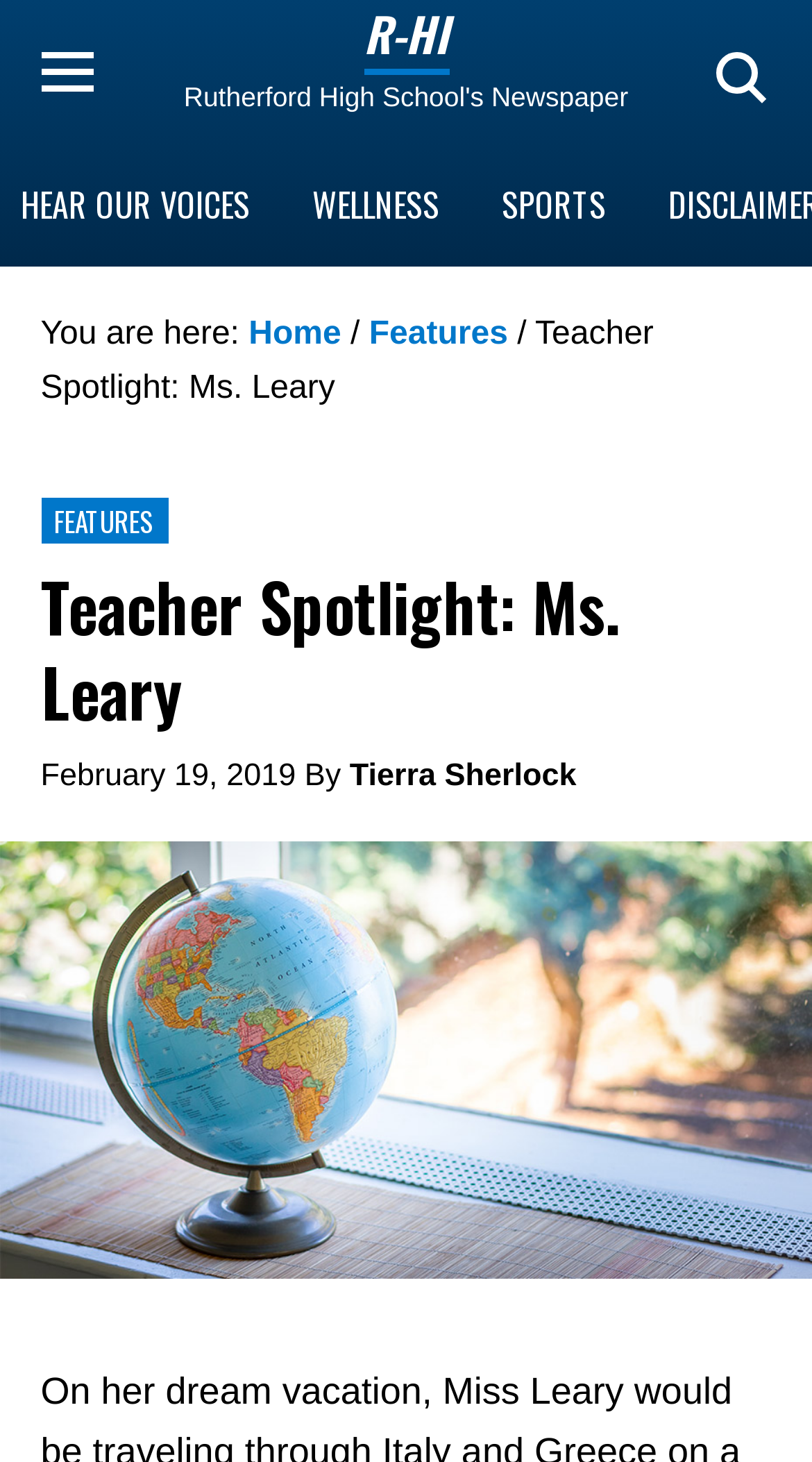What is the current section of the website?
Look at the image and respond with a one-word or short-phrase answer.

Features